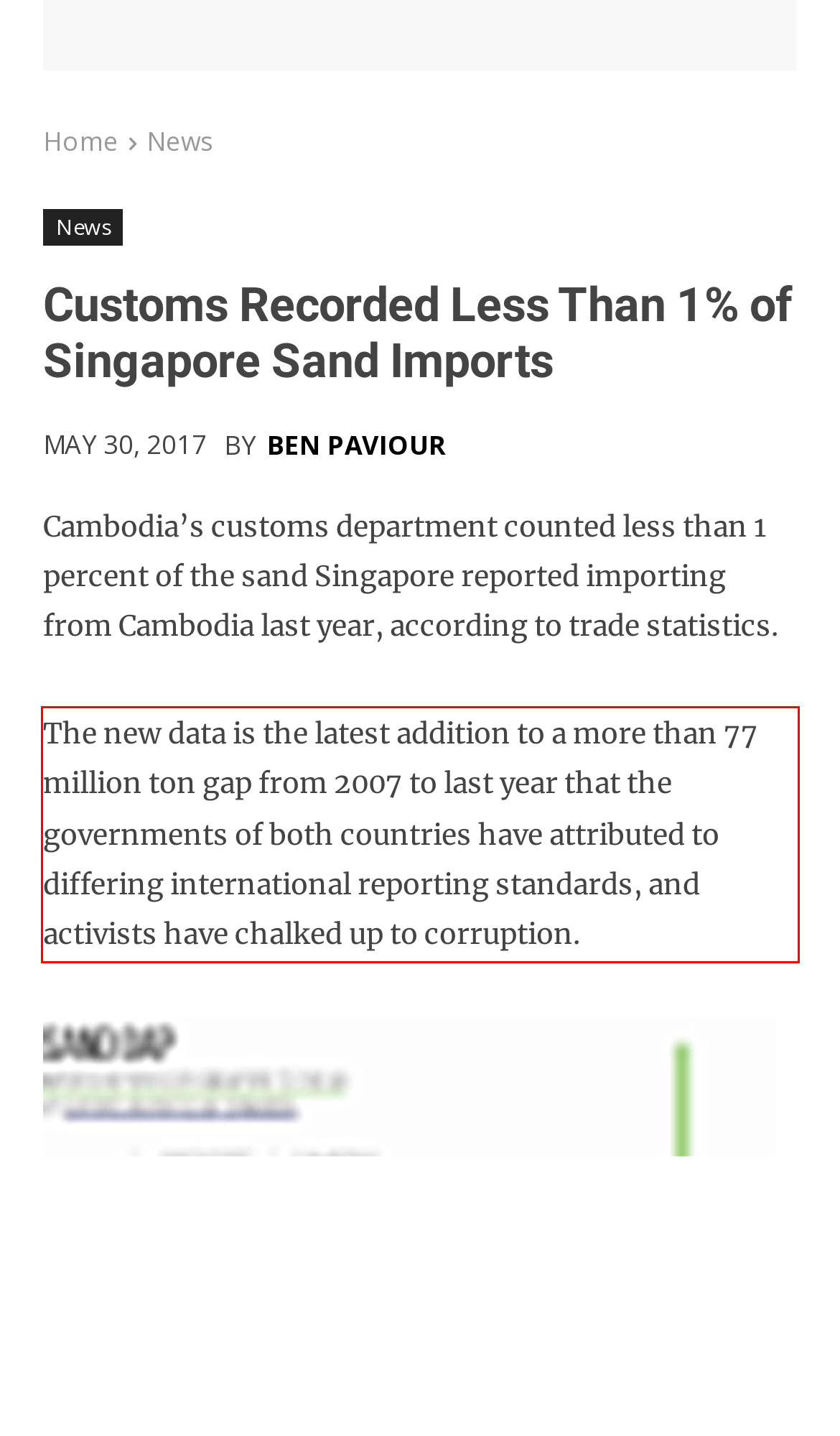Identify the text inside the red bounding box on the provided webpage screenshot by performing OCR.

The new data is the latest addition to a more than 77 million ton gap from 2007 to last year that the governments of both countries have attributed to differing international reporting standards, and activists have chalked up to corruption.